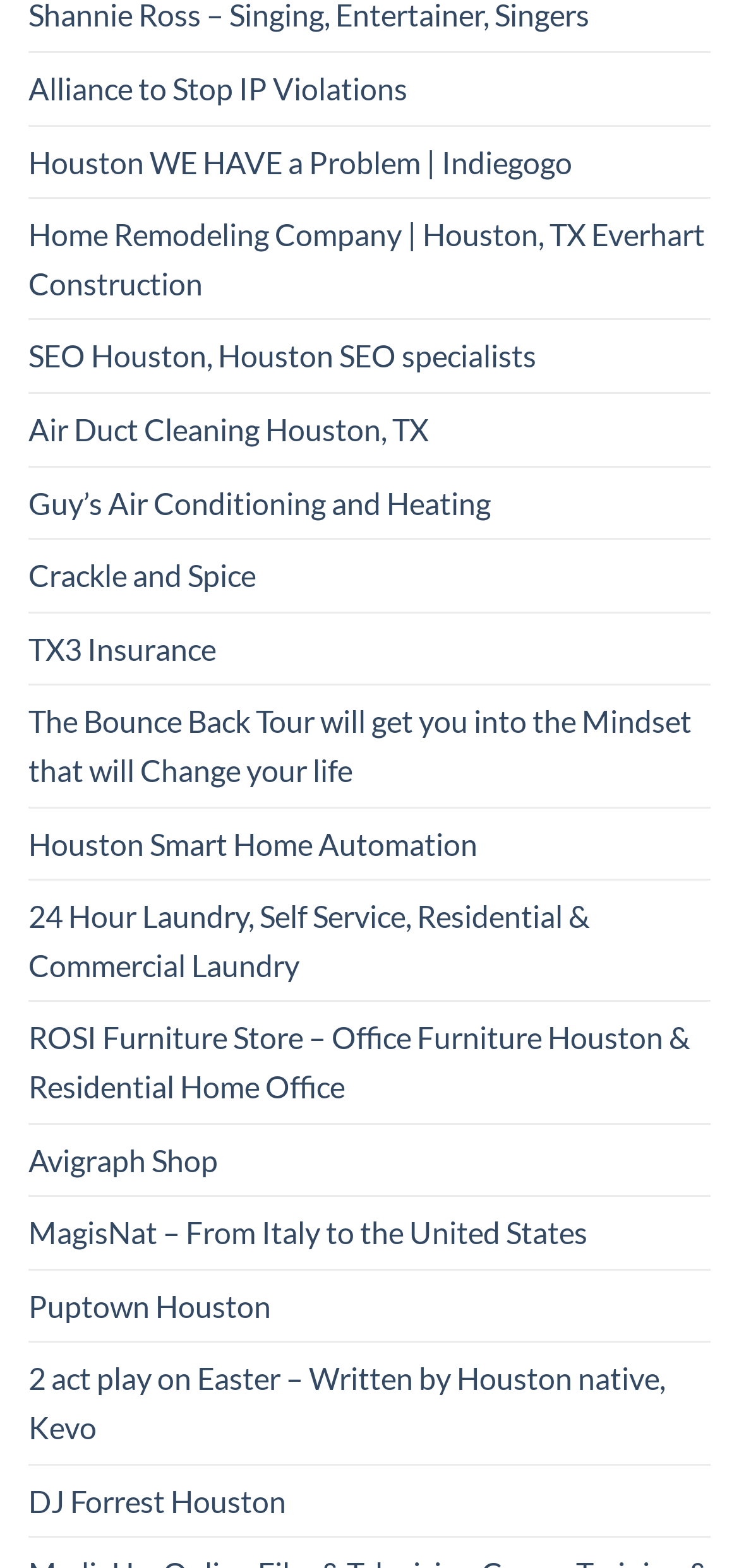Please identify the bounding box coordinates of the element on the webpage that should be clicked to follow this instruction: "explore SEO services in Houston". The bounding box coordinates should be given as four float numbers between 0 and 1, formatted as [left, top, right, bottom].

[0.038, 0.205, 0.726, 0.25]